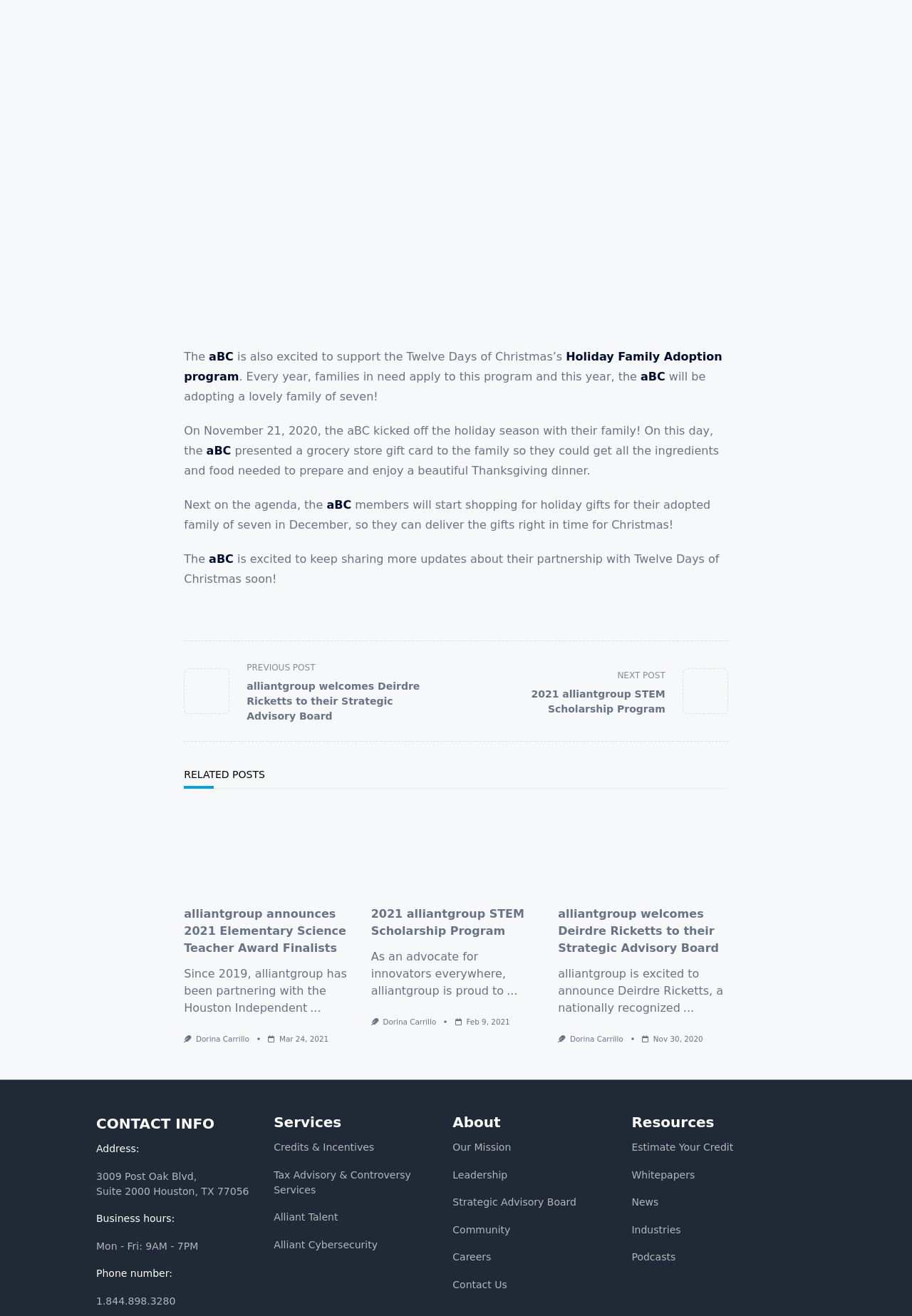Pinpoint the bounding box coordinates of the element that must be clicked to accomplish the following instruction: "Explore the 'Services' section". The coordinates should be in the format of four float numbers between 0 and 1, i.e., [left, top, right, bottom].

[0.3, 0.845, 0.474, 0.952]